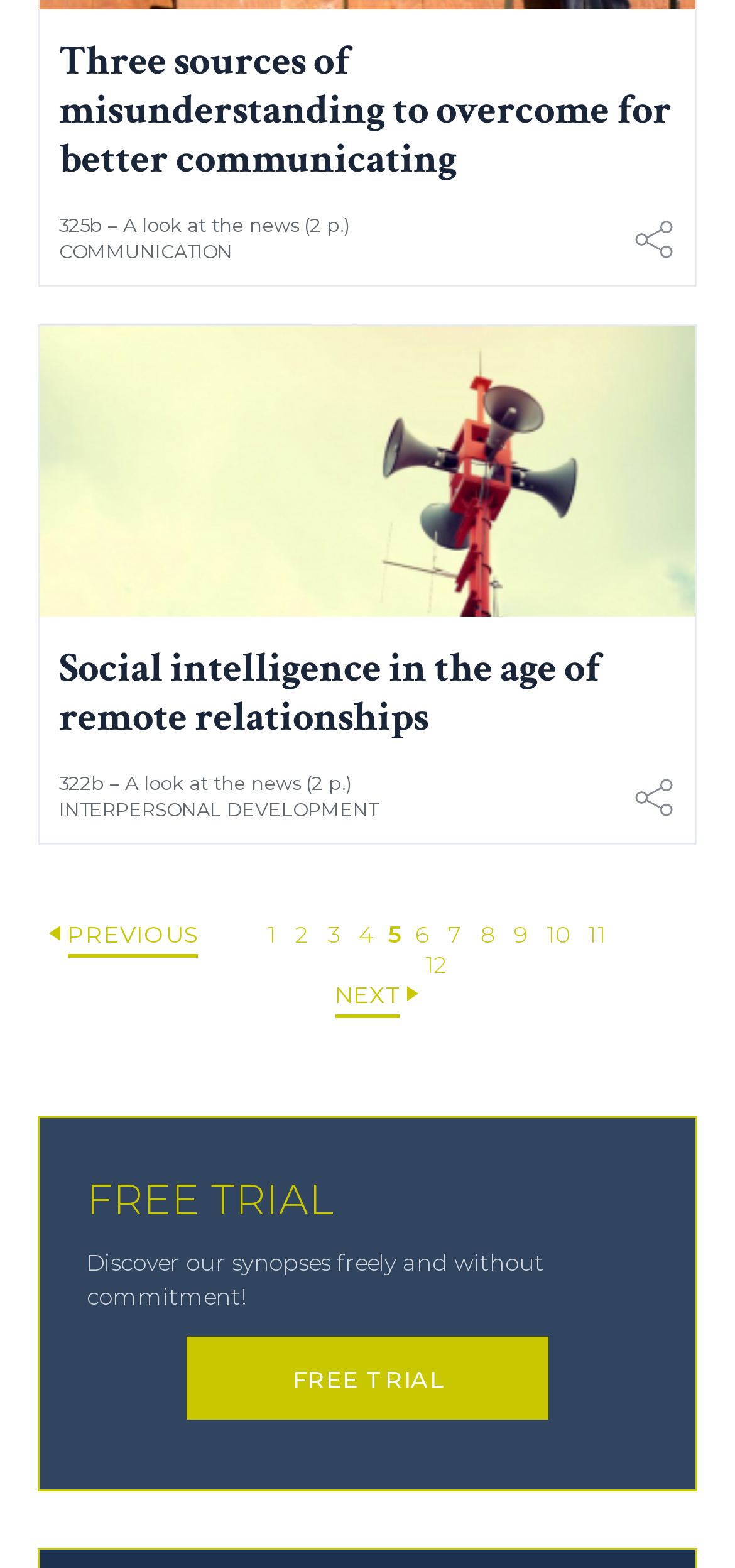Please find the bounding box coordinates for the clickable element needed to perform this instruction: "Read the article 'Social intelligence in the age of remote relationships'".

[0.054, 0.208, 0.946, 0.492]